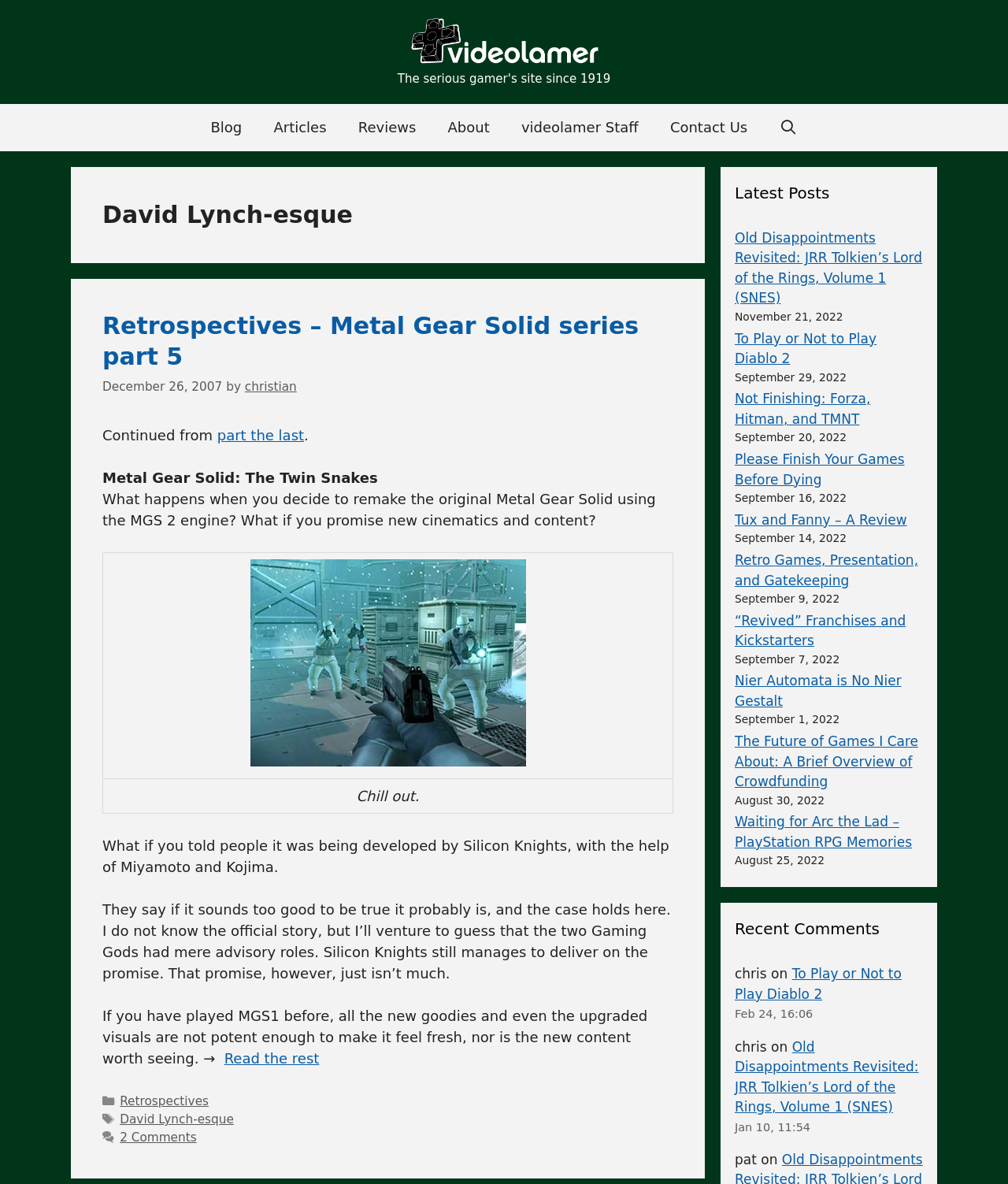Identify the bounding box coordinates for the element you need to click to achieve the following task: "Read the rest of the article". Provide the bounding box coordinates as four float numbers between 0 and 1, in the form [left, top, right, bottom].

[0.222, 0.887, 0.317, 0.901]